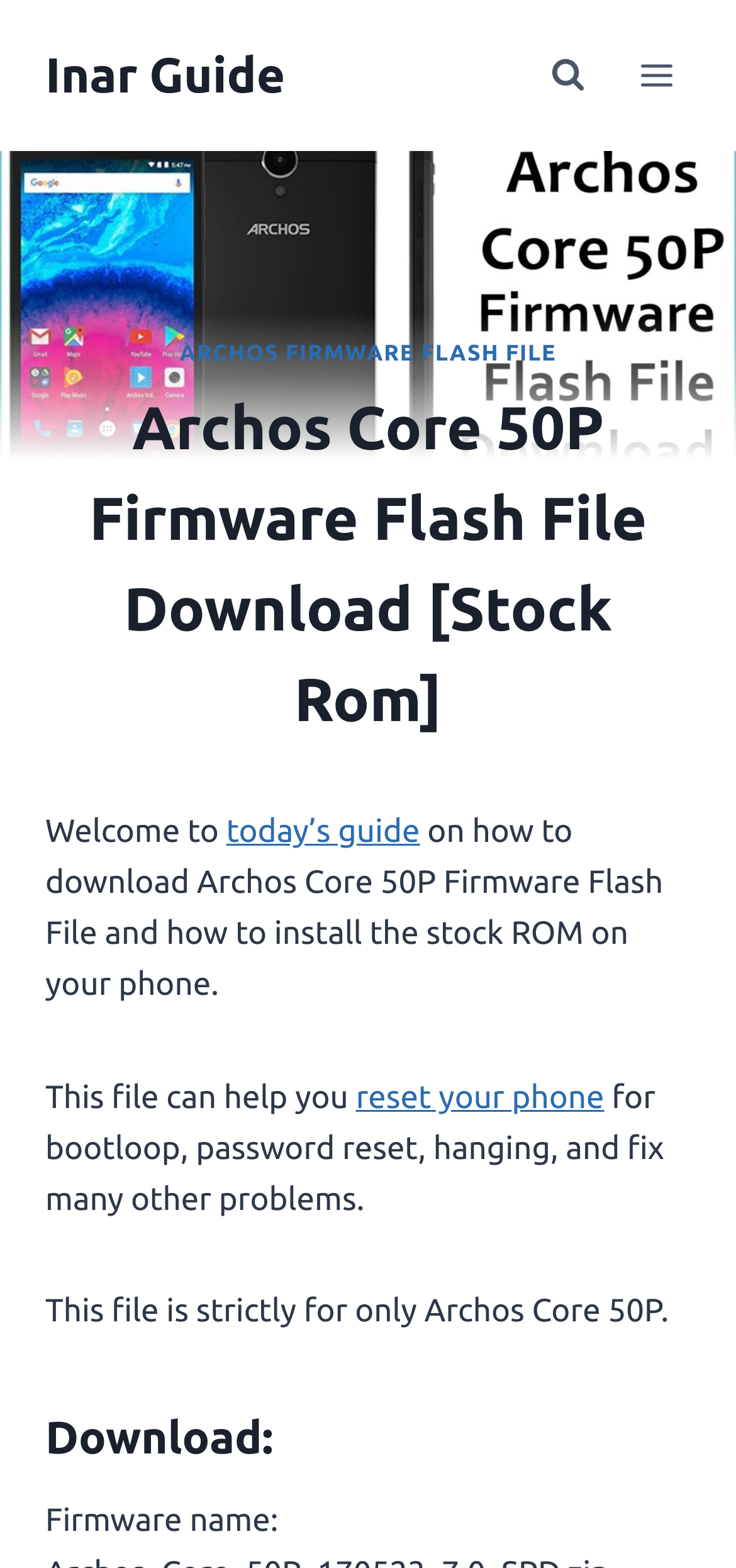Generate the main heading text from the webpage.

Archos Core 50P Firmware Flash File Download [Stock Rom]